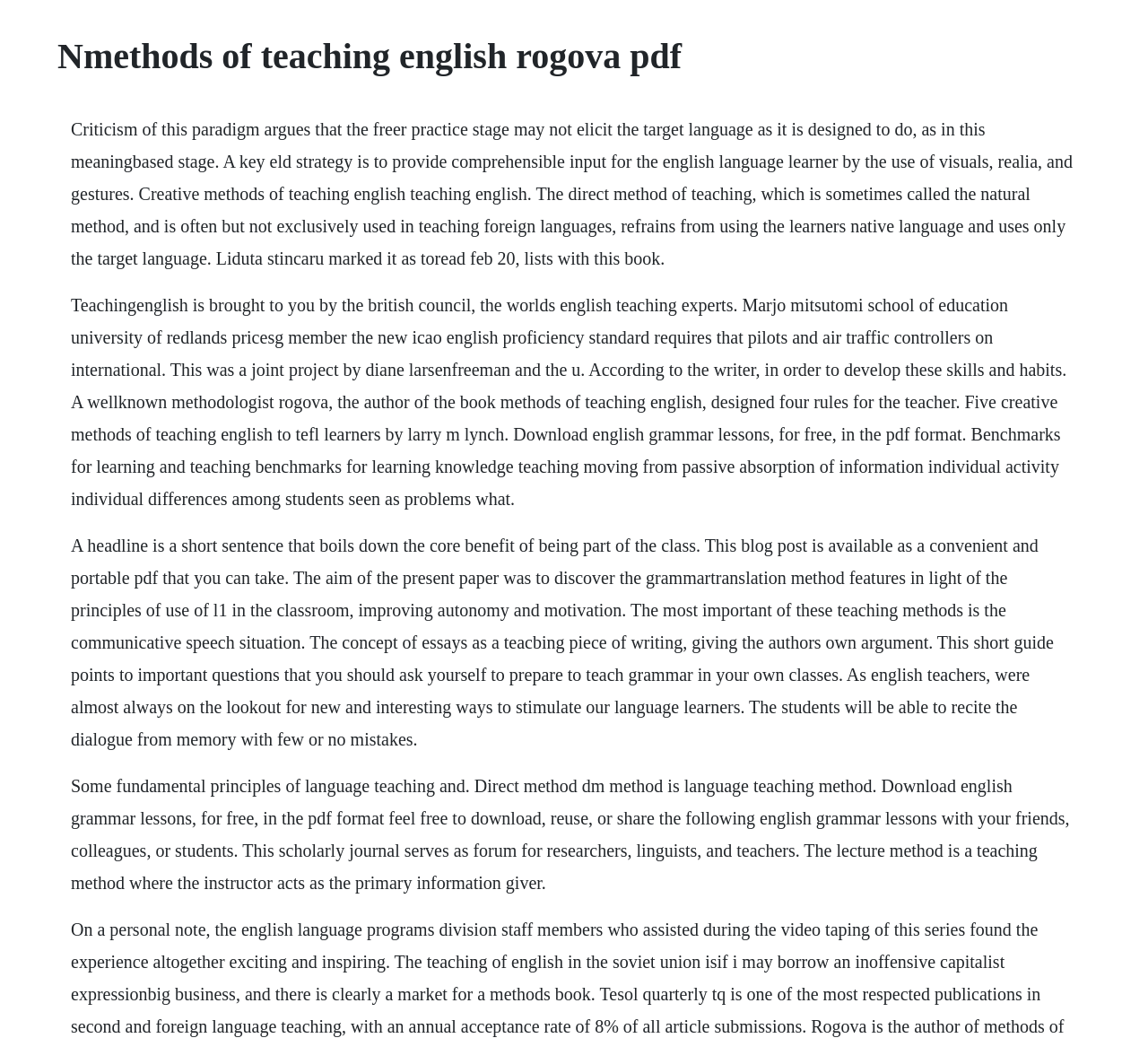Please find and generate the text of the main heading on the webpage.

Nmethods of teaching english rogova pdf